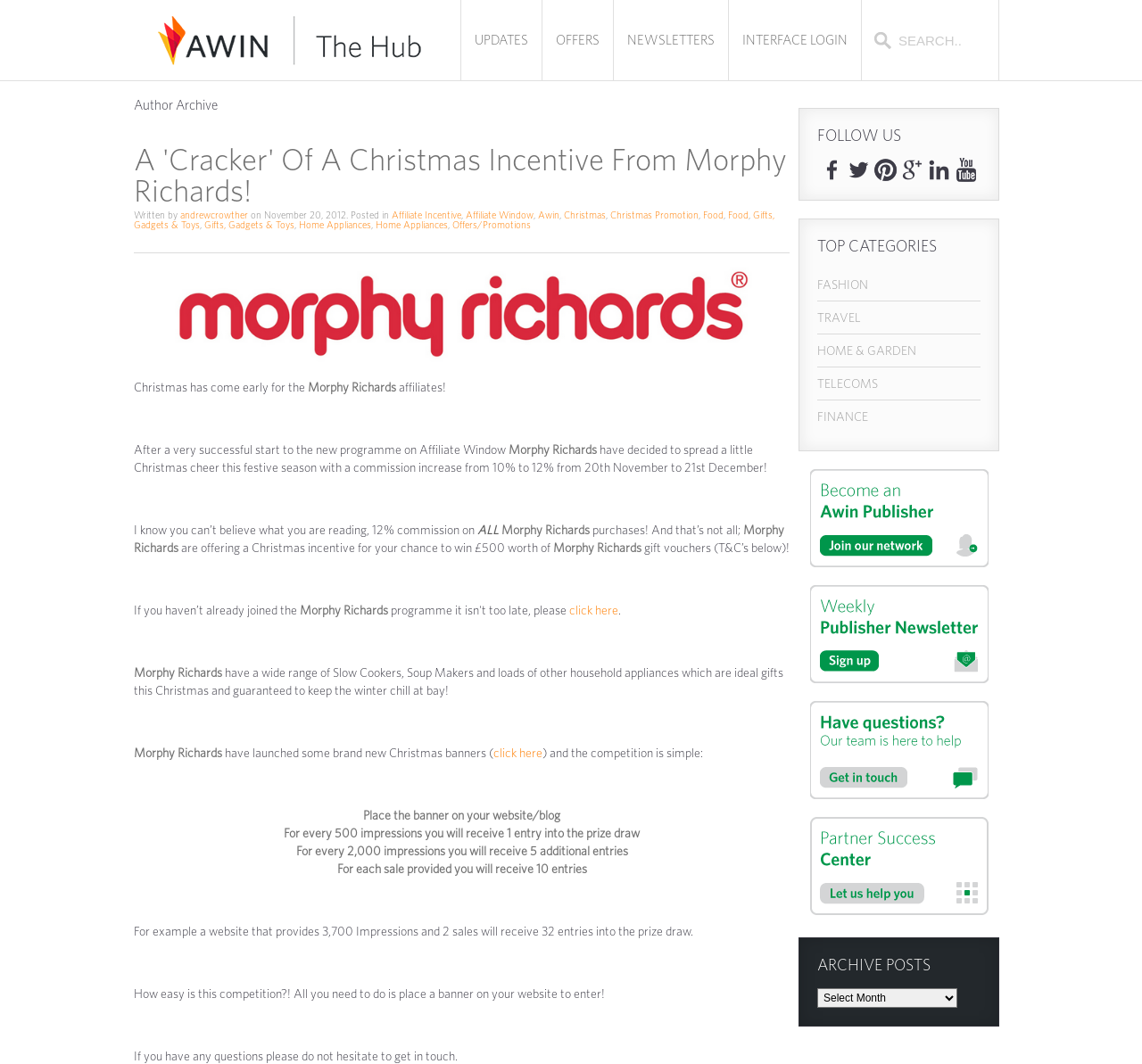Determine the bounding box coordinates for the region that must be clicked to execute the following instruction: "Donate with Gift Aid".

None